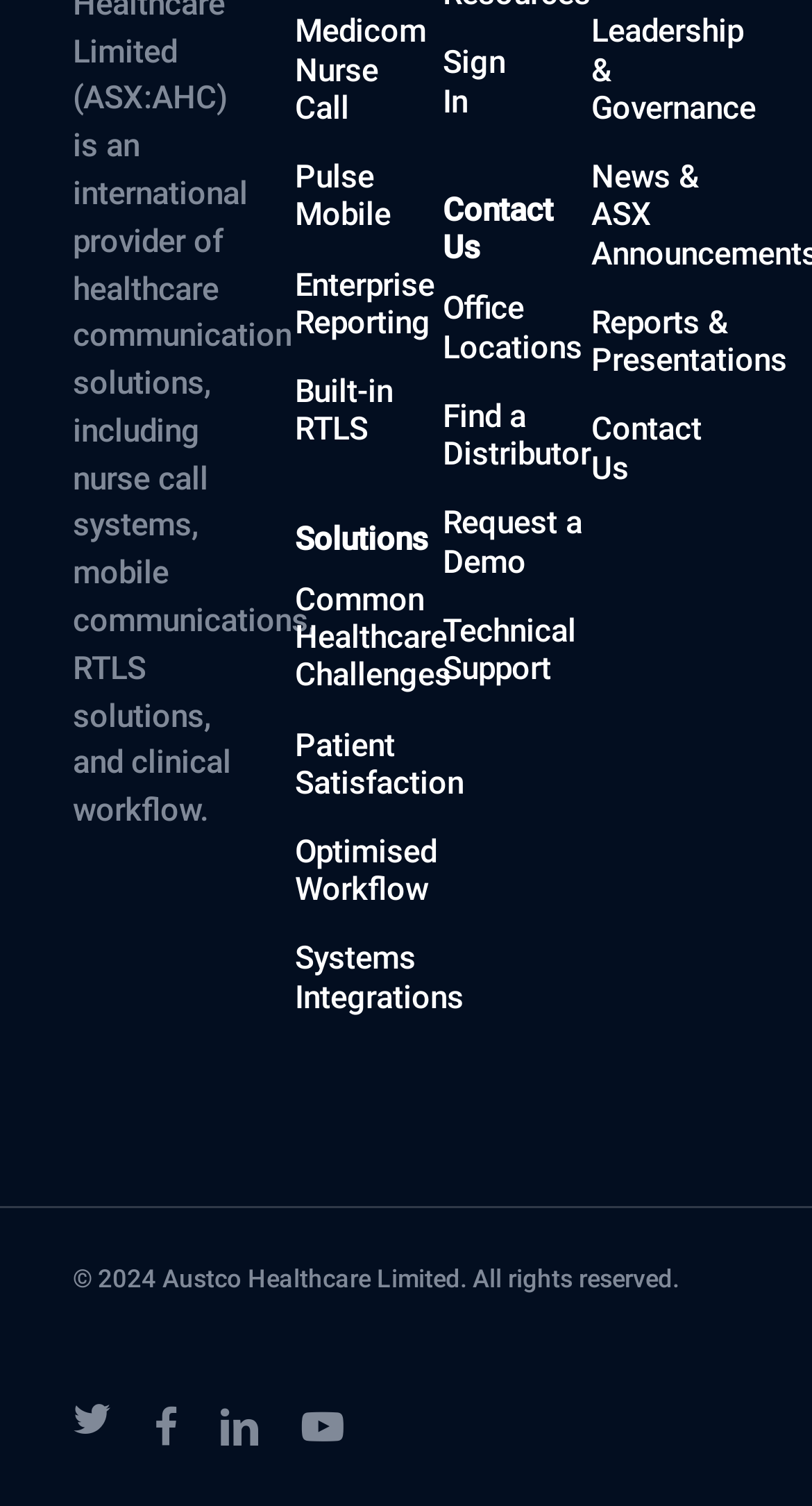Calculate the bounding box coordinates for the UI element based on the following description: "youtube". Ensure the coordinates are four float numbers between 0 and 1, i.e., [left, top, right, bottom].

[0.372, 0.936, 0.423, 0.956]